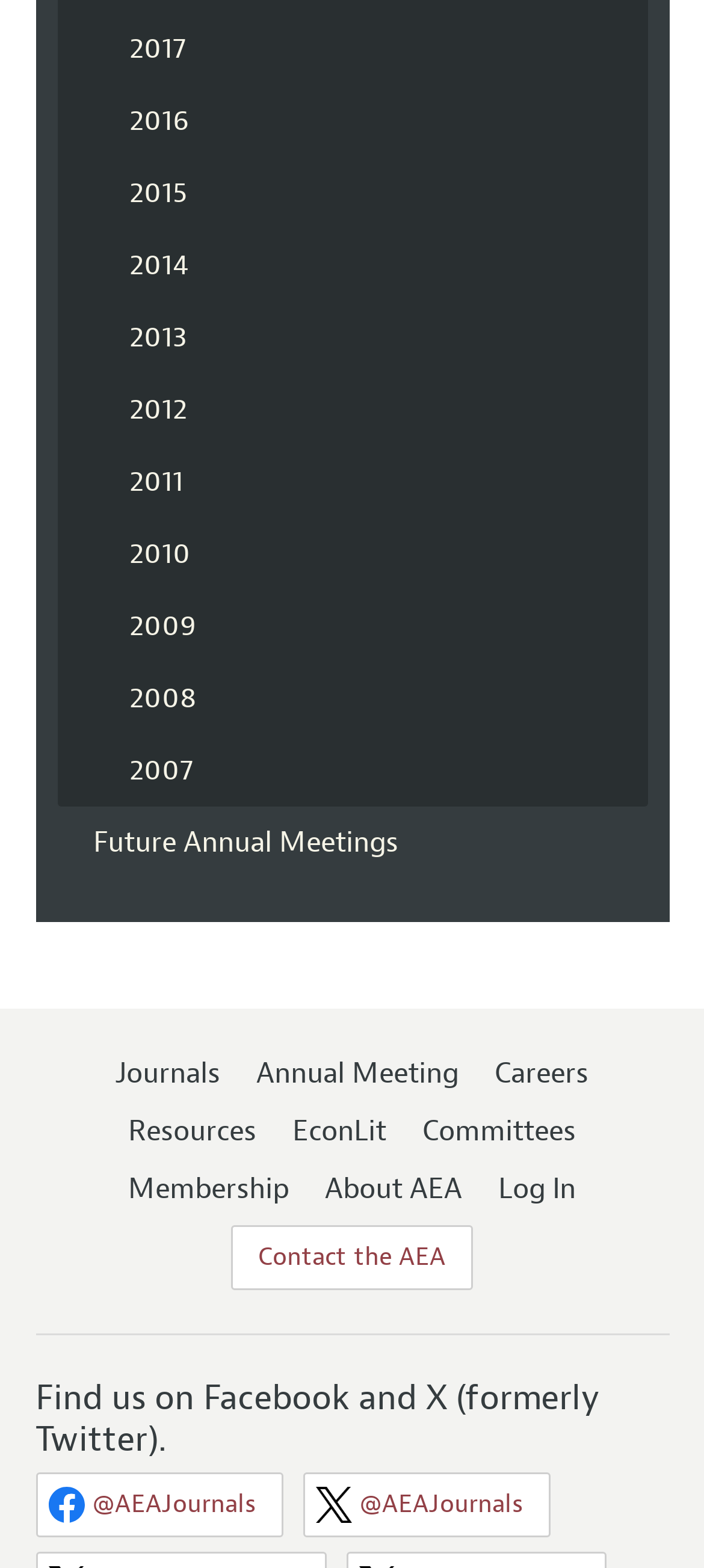Provide the bounding box coordinates for the UI element that is described as: "News von Startupticker.ch".

None